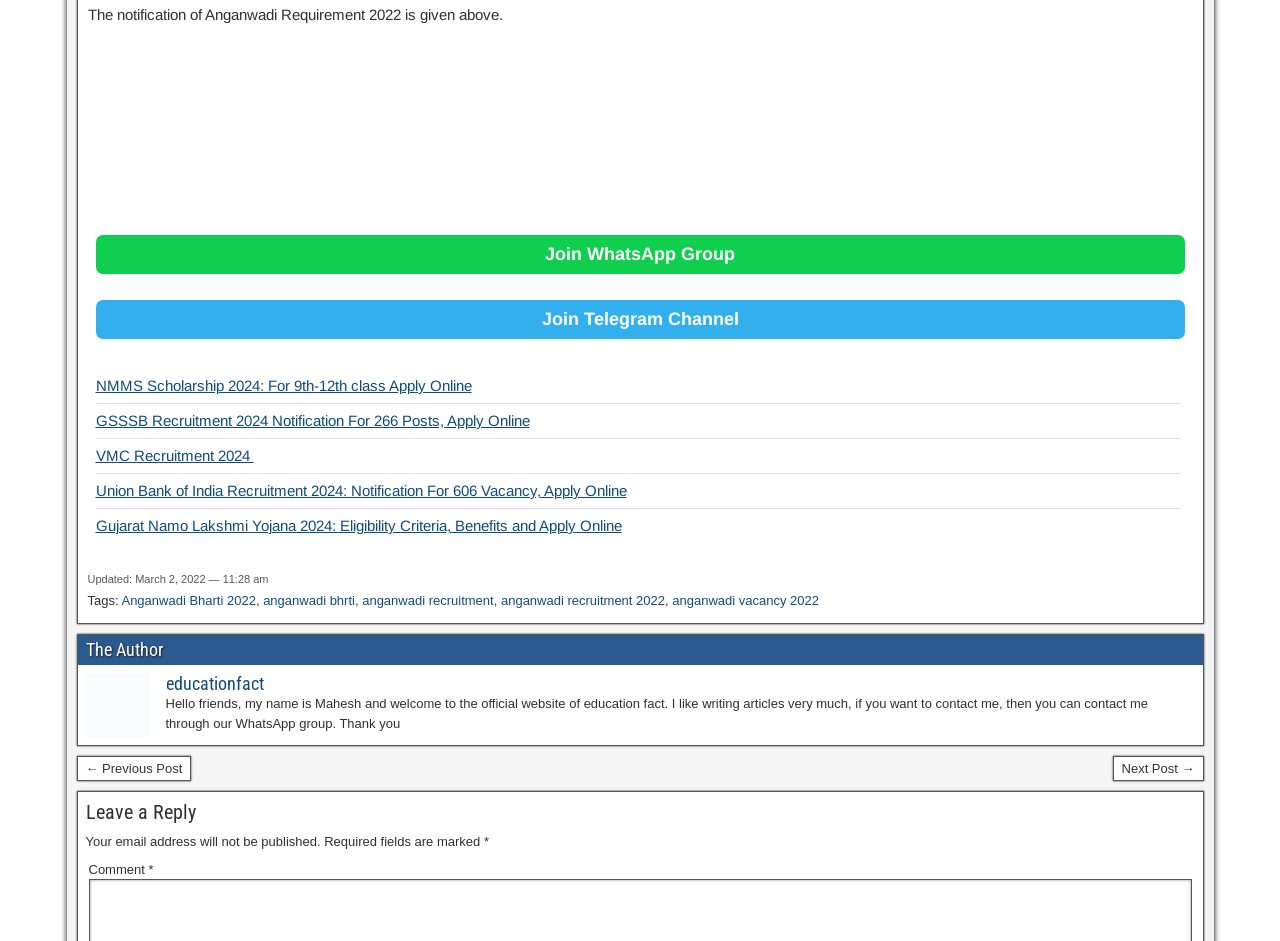What is the name of the author of the website?
Provide a comprehensive and detailed answer to the question.

The name of the author of the website is Mahesh, which is mentioned in the StaticText element with ID 125.